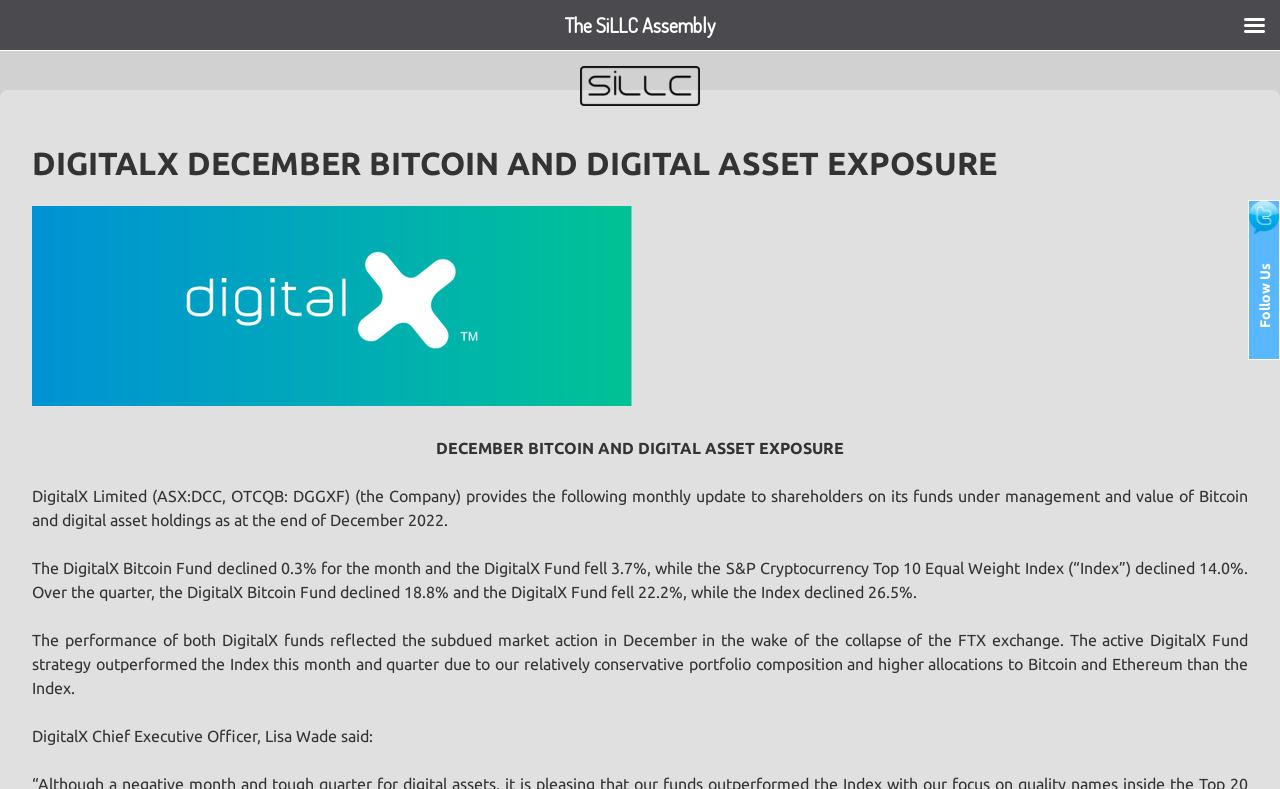Reply to the question with a brief word or phrase: What is the link text at the top-right corner of the webpage?

Follow Us